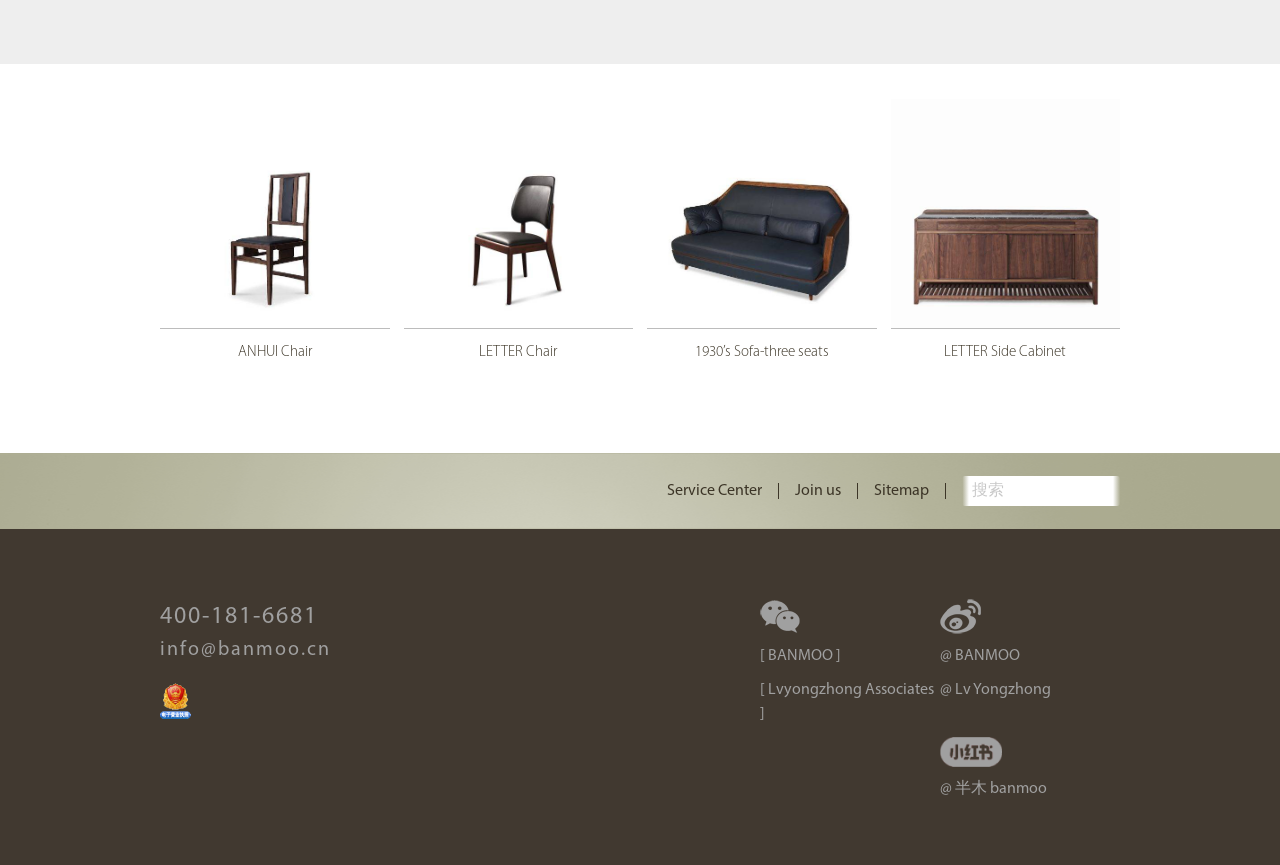Find the bounding box coordinates for the area that must be clicked to perform this action: "visit Service Center".

[0.521, 0.559, 0.595, 0.577]